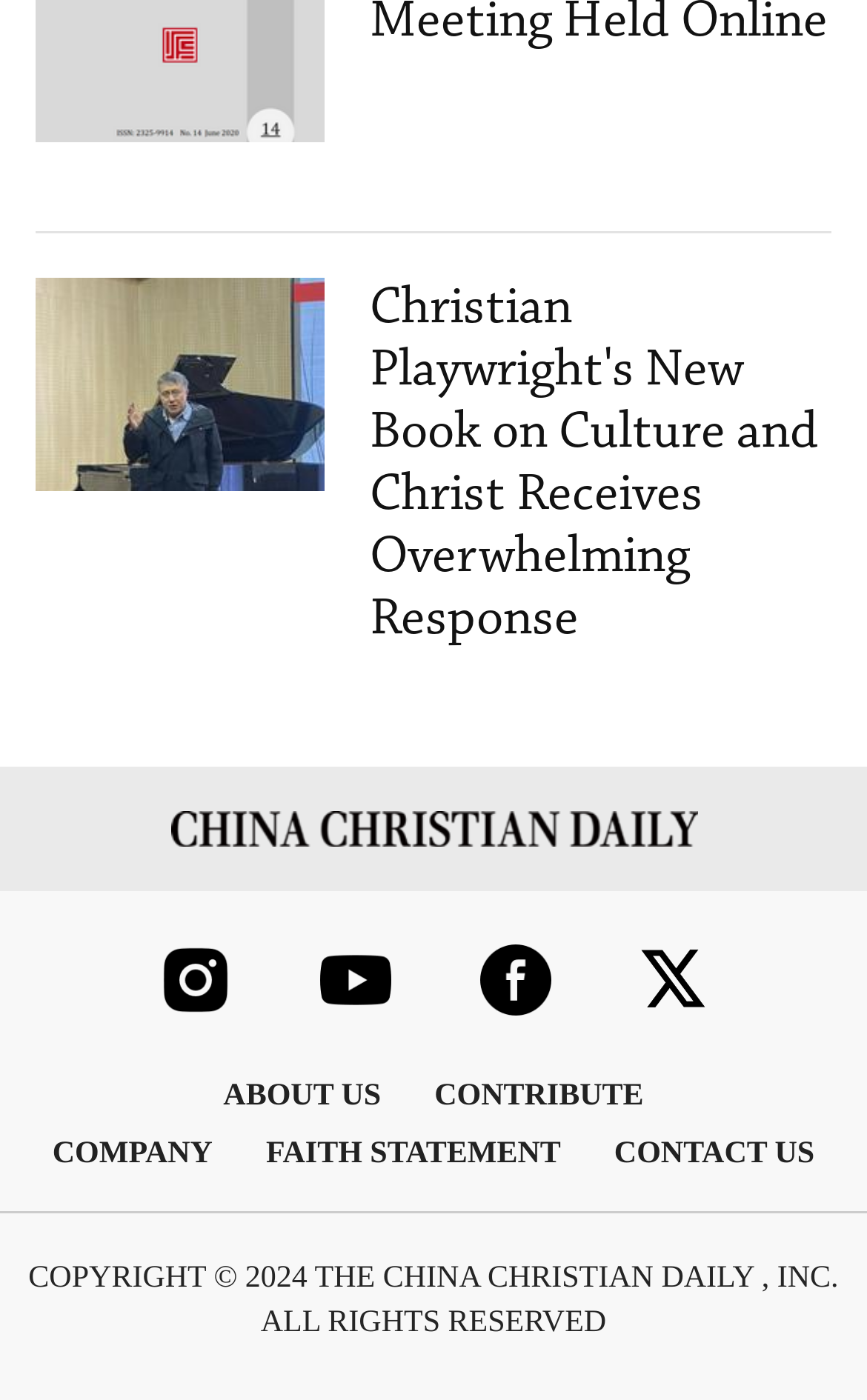What is the logo of the website?
From the details in the image, answer the question comprehensively.

The logo of the website can be found in the image element with ID 115, which has a description of 'logo'. This suggests that the image is the logo of the website.